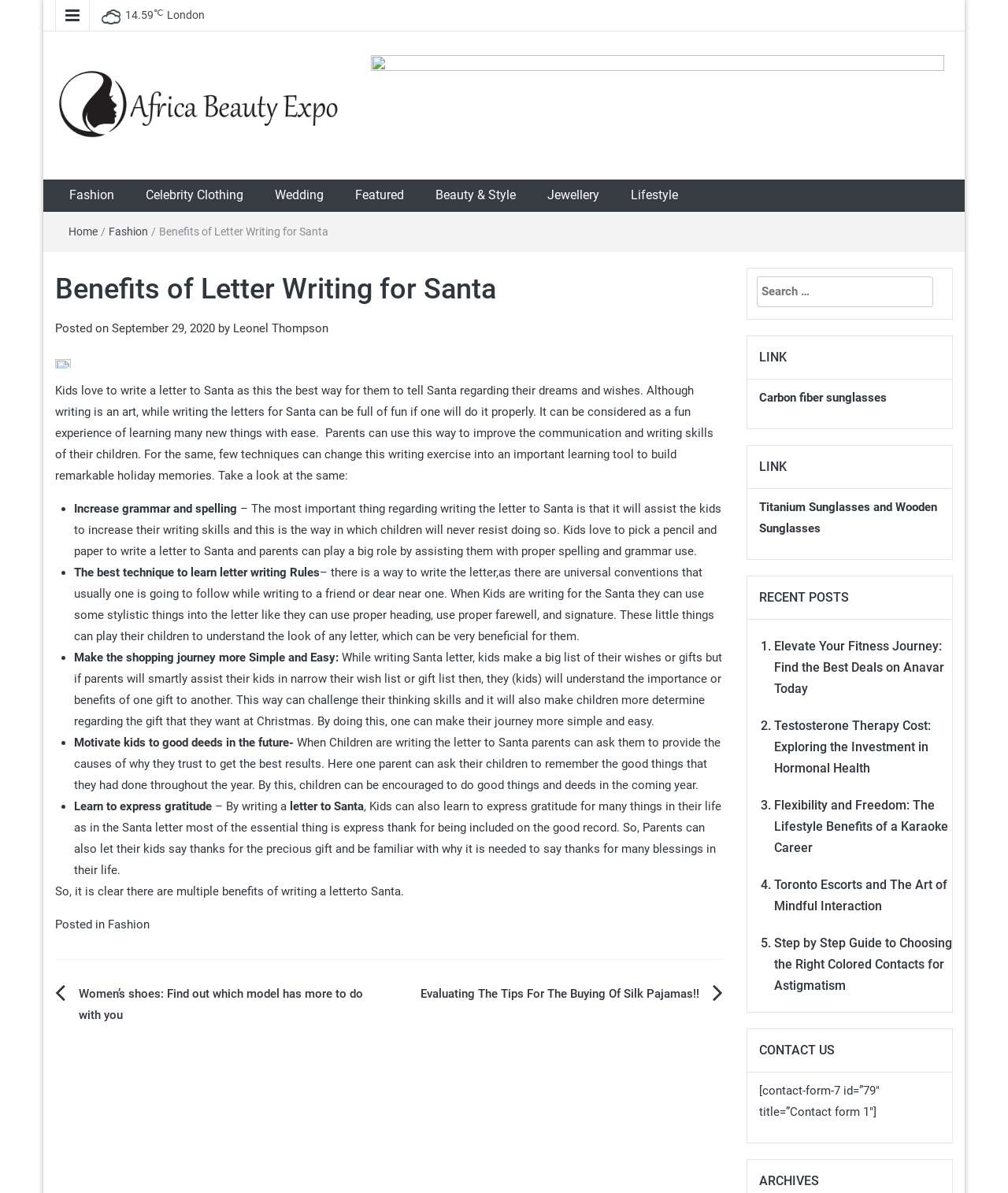Can you find the bounding box coordinates for the element that needs to be clicked to execute this instruction: "Click on the link to contact us"? The coordinates should be given as four float numbers between 0 and 1, i.e., [left, top, right, bottom].

[0.753, 0.908, 0.872, 0.938]